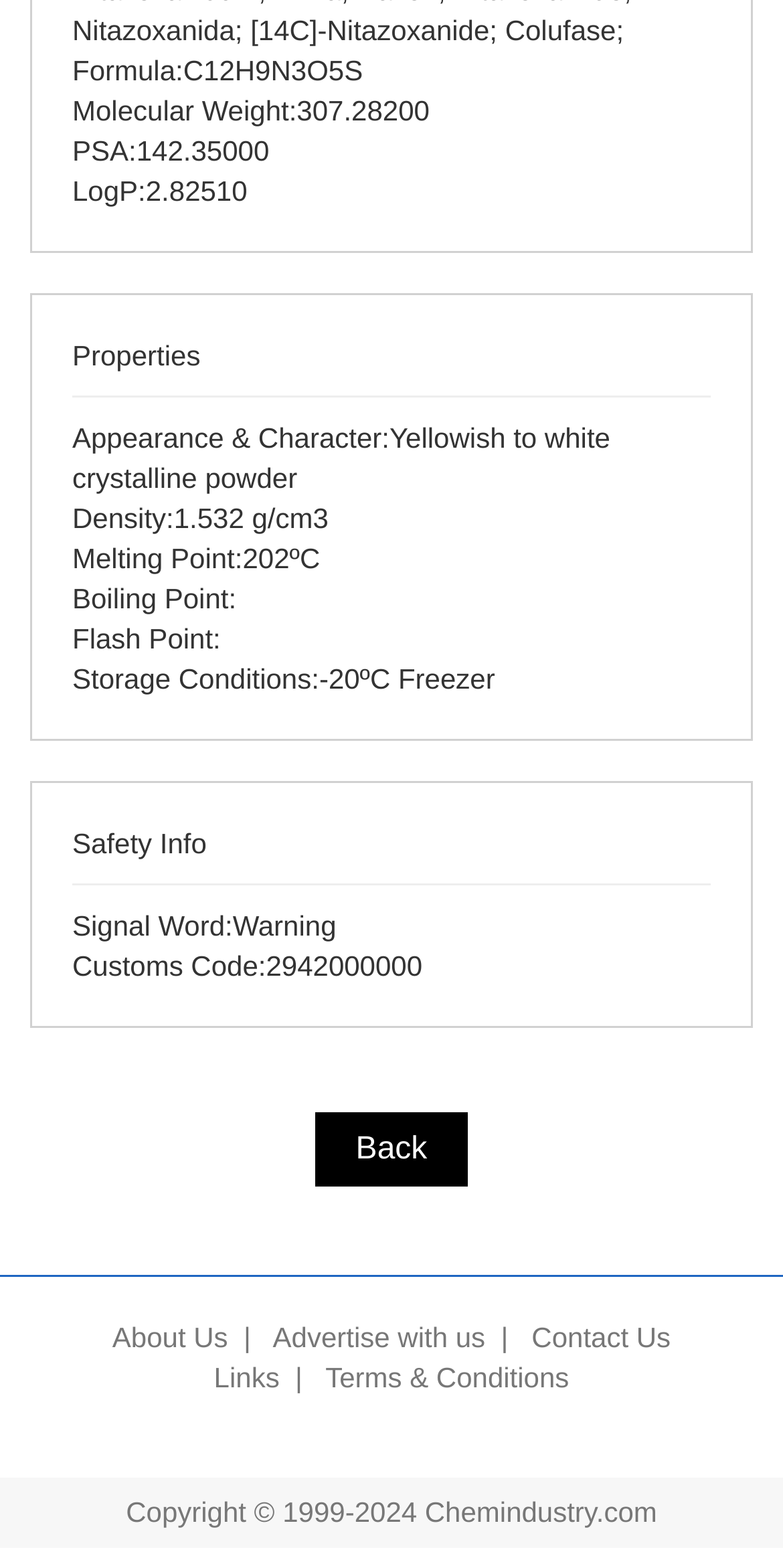Provide a thorough and detailed response to the question by examining the image: 
What is the customs code for this compound?

The customs code for this compound can be found in the 'Safety Info' section, which is located near the middle of the page. The value is listed as 2942000000.